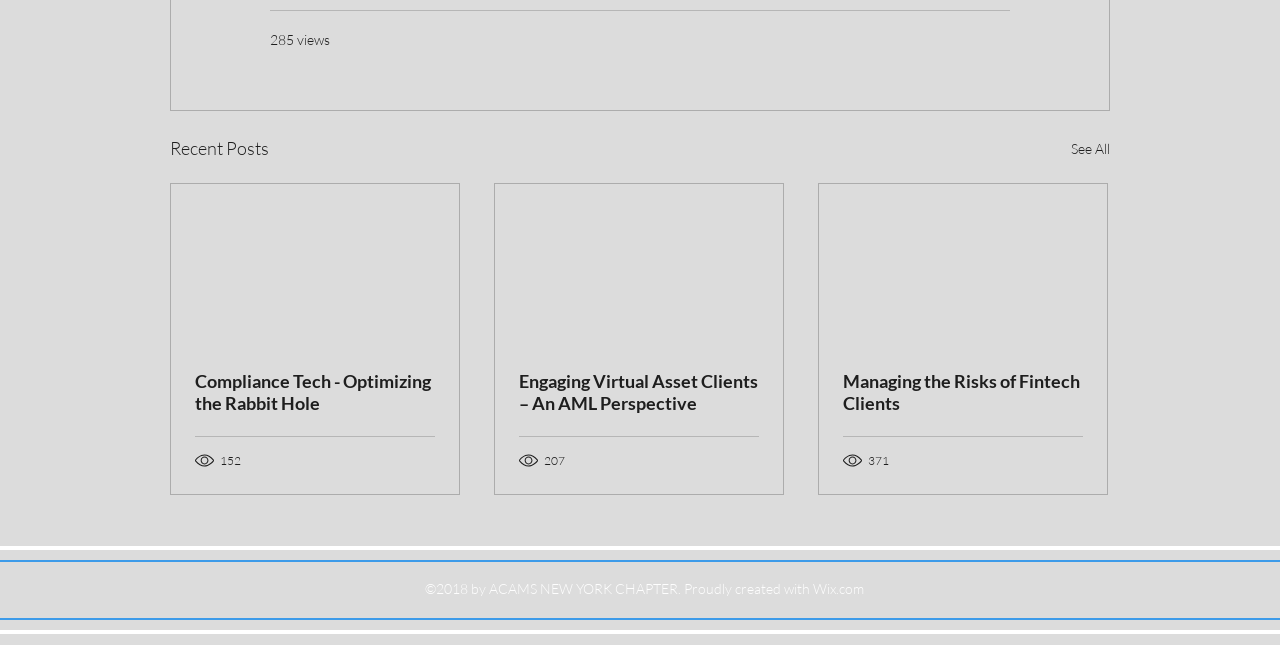Please identify the coordinates of the bounding box for the clickable region that will accomplish this instruction: "Click the 'Contact' link".

None